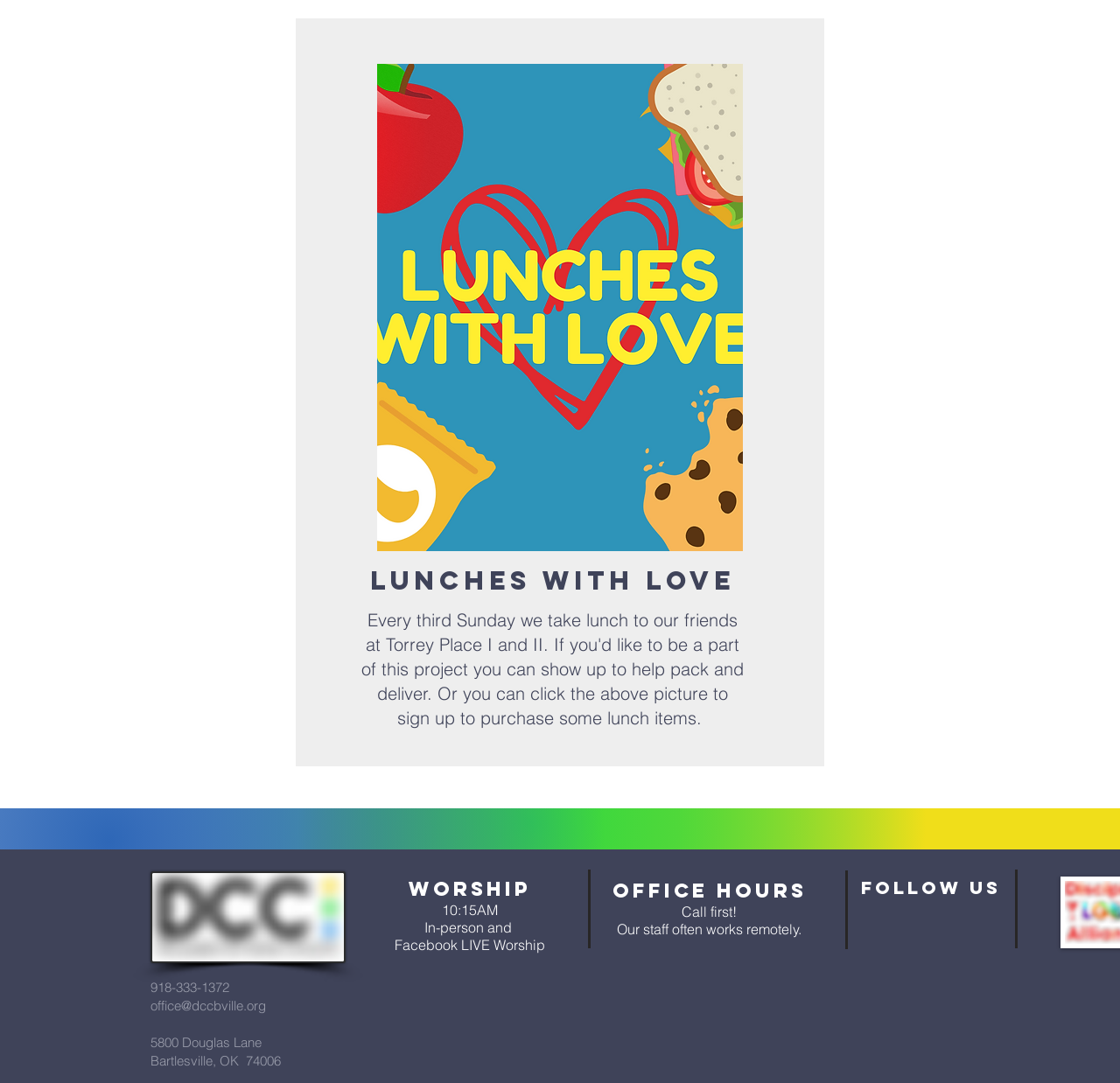Extract the bounding box coordinates for the UI element described as: "aria-label="Wix Facebook page"".

[0.82, 0.841, 0.844, 0.865]